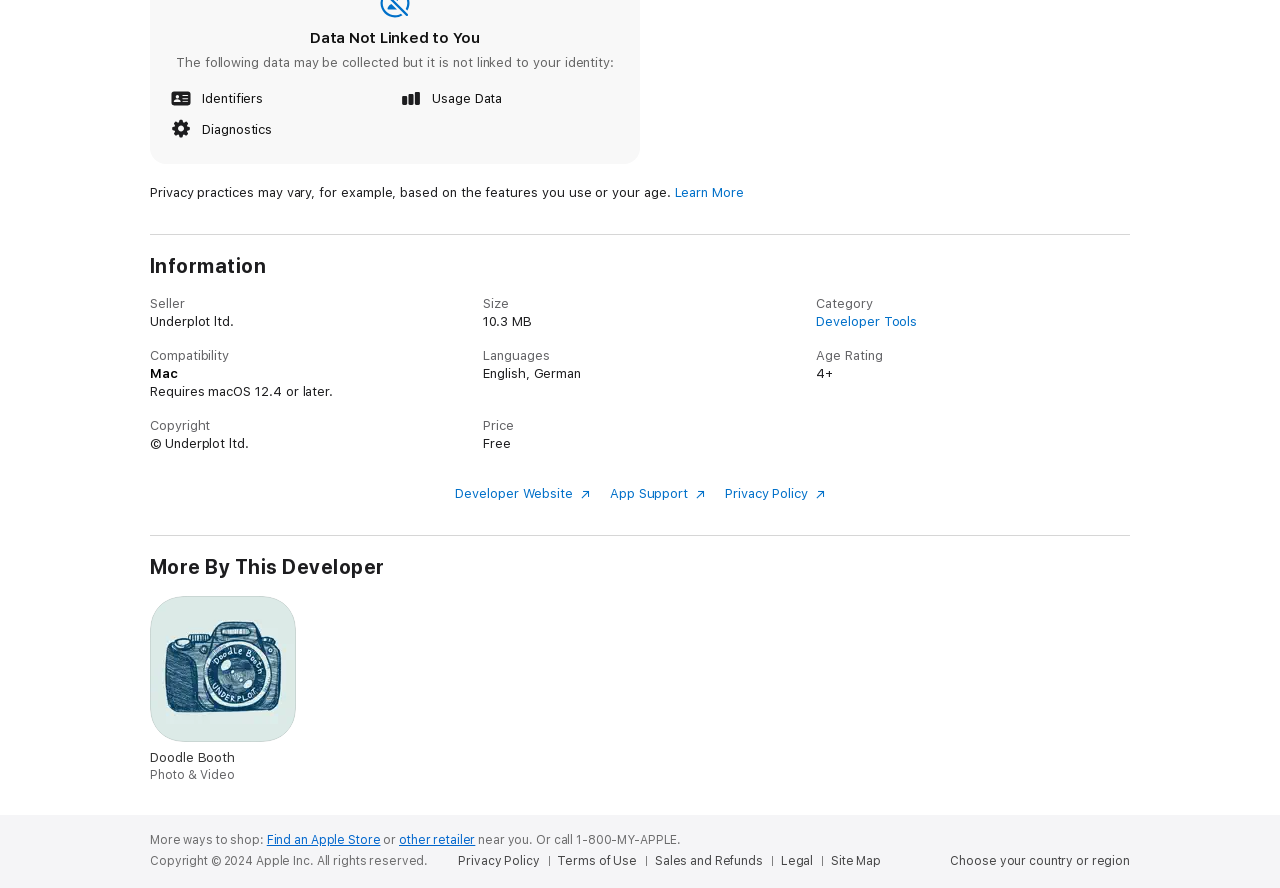Pinpoint the bounding box coordinates of the element to be clicked to execute the instruction: "Visit the developer website".

[0.356, 0.547, 0.461, 0.564]